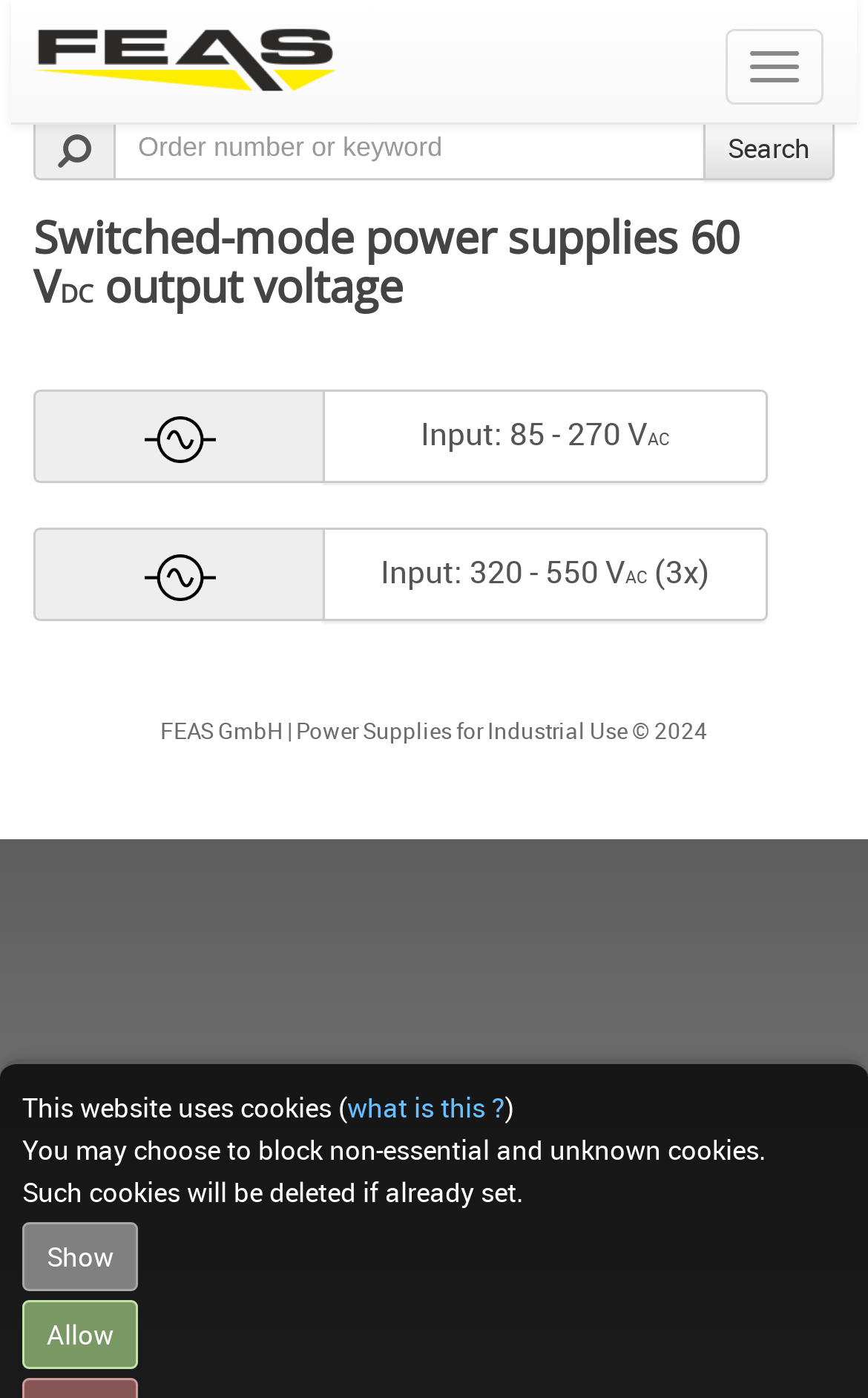Create a detailed summary of the webpage's content and design.

The webpage is about switched-mode power supplies with 60V output voltage, specifically highlighting their features and applications. At the top, there is a notification about the website using cookies, with options to learn more, show, or allow cookies. Below this notification, there is a logo of FEAS GmbH, a company that specializes in power supplies for industrial use.

On the top-right corner, there is a search bar with a placeholder text "Order number or keyword" and a search button. Below the search bar, there is a heading that clearly states the focus of the webpage: switched-mode power supplies with 60V output voltage.

The main content of the webpage is divided into two sections, each presented in a table layout. The first section has a link and a button that describes the input voltage range of the power supplies, specifically 85-270 VAC. The second section has another link and a button that describes a different input voltage range, 320-550 VAC (3x).

At the bottom of the webpage, there is a copyright notice stating that the content belongs to FEAS GmbH, dated 2024. Overall, the webpage appears to be a product page or a catalog for switched-mode power supplies with 60V output voltage, highlighting their features and specifications.